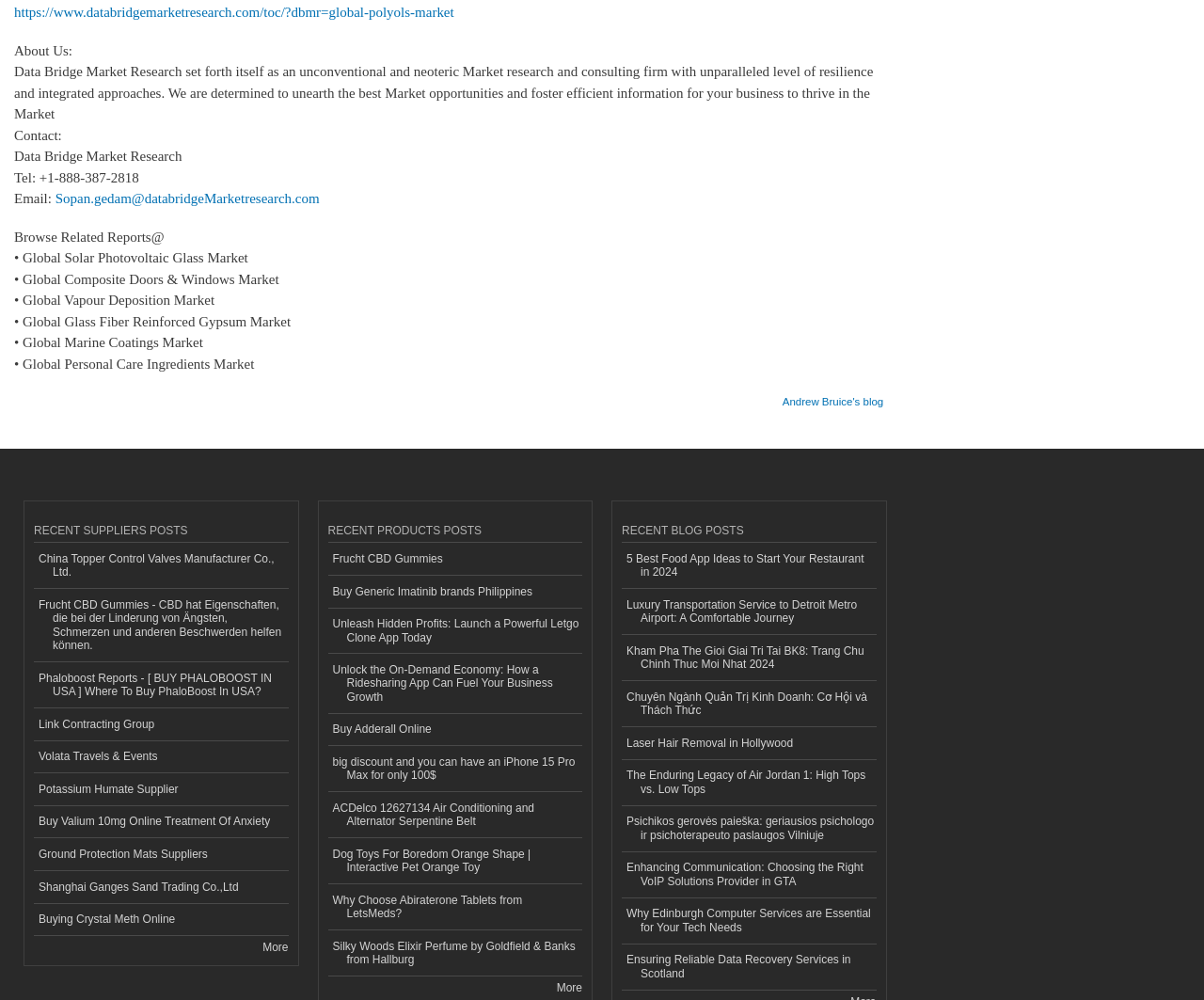What is the purpose of the webpage?
Answer briefly with a single word or phrase based on the image.

Market research and consulting